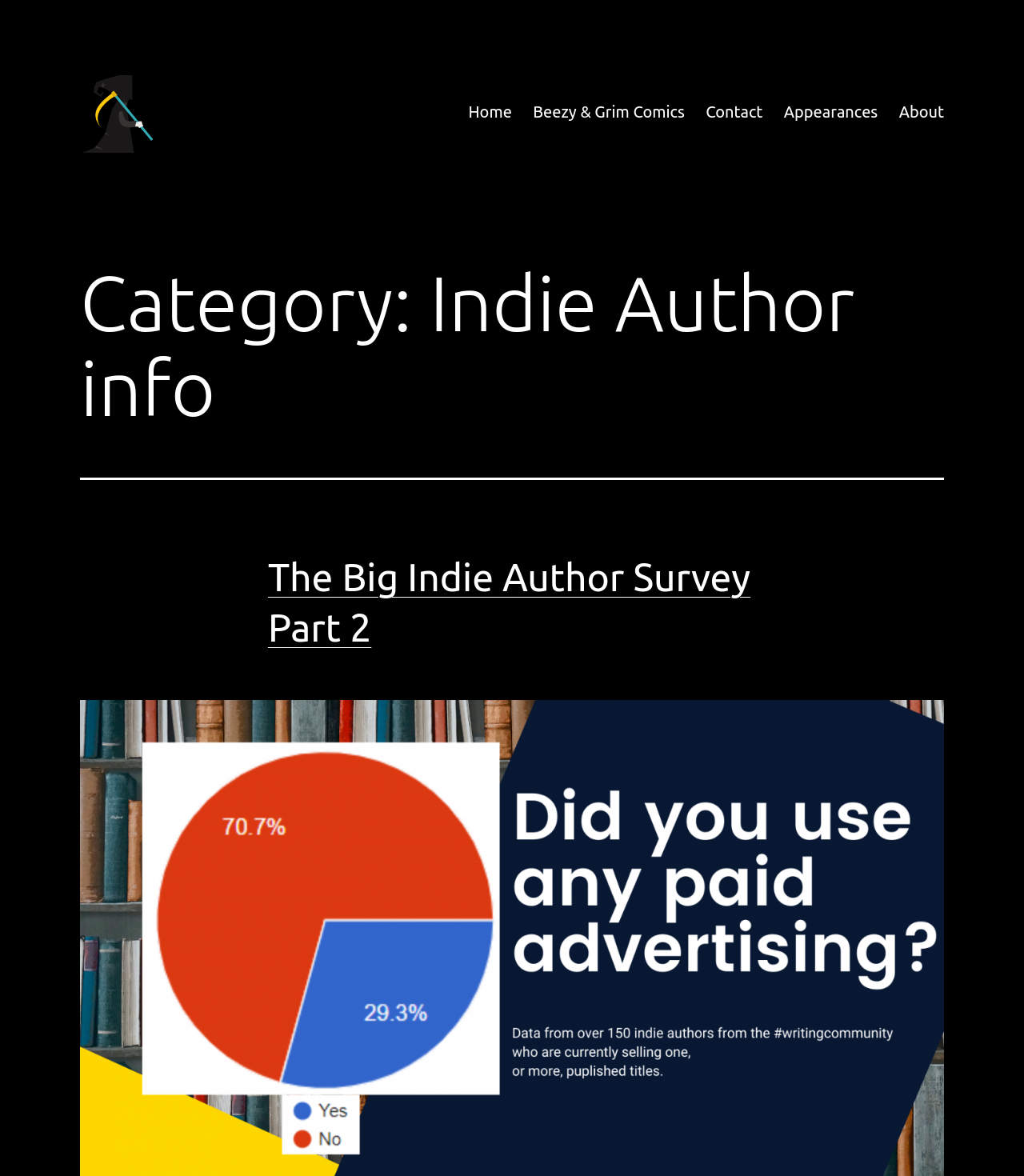Look at the image and answer the question in detail:
What is the category of the current webpage?

The category of the current webpage is obtained from the heading 'Category: Indie Author info', which is a subheading of the main heading.